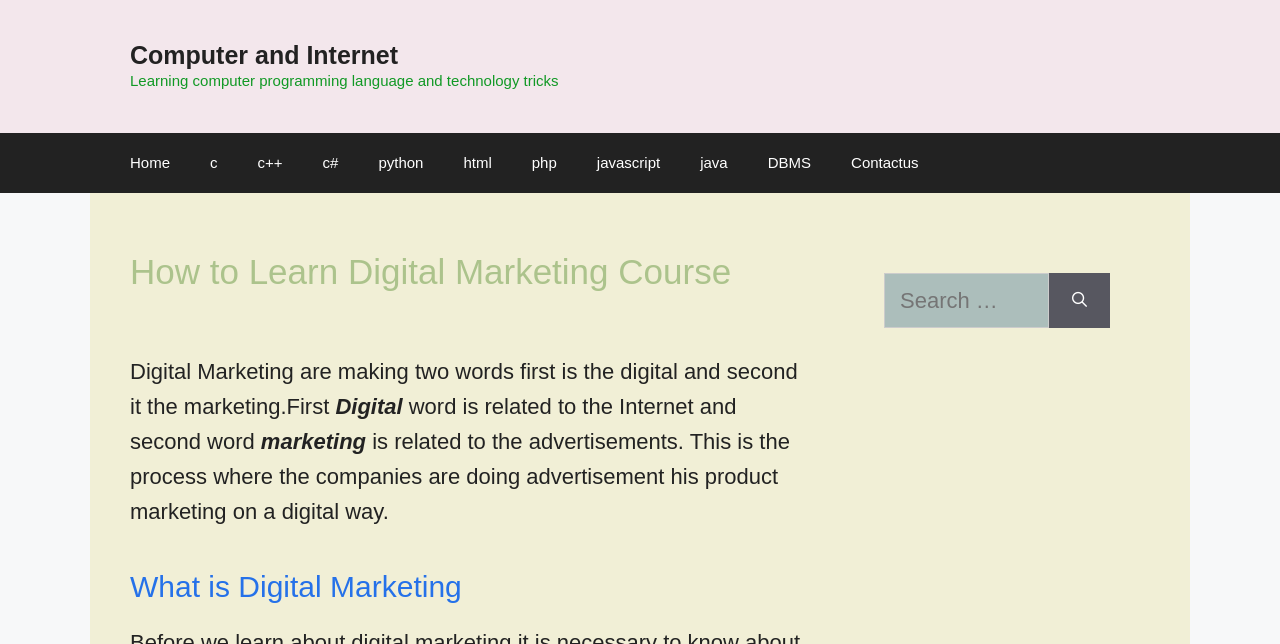From the details in the image, provide a thorough response to the question: How many links are present in the navigation bar?

The navigation bar is identified by the element 'Primary' and contains links such as 'Home', 'c', 'c++', 'c#', 'python', 'html', 'php', 'javascript', 'java', and 'DBMS'. Therefore, there are 10 links present in the navigation bar.